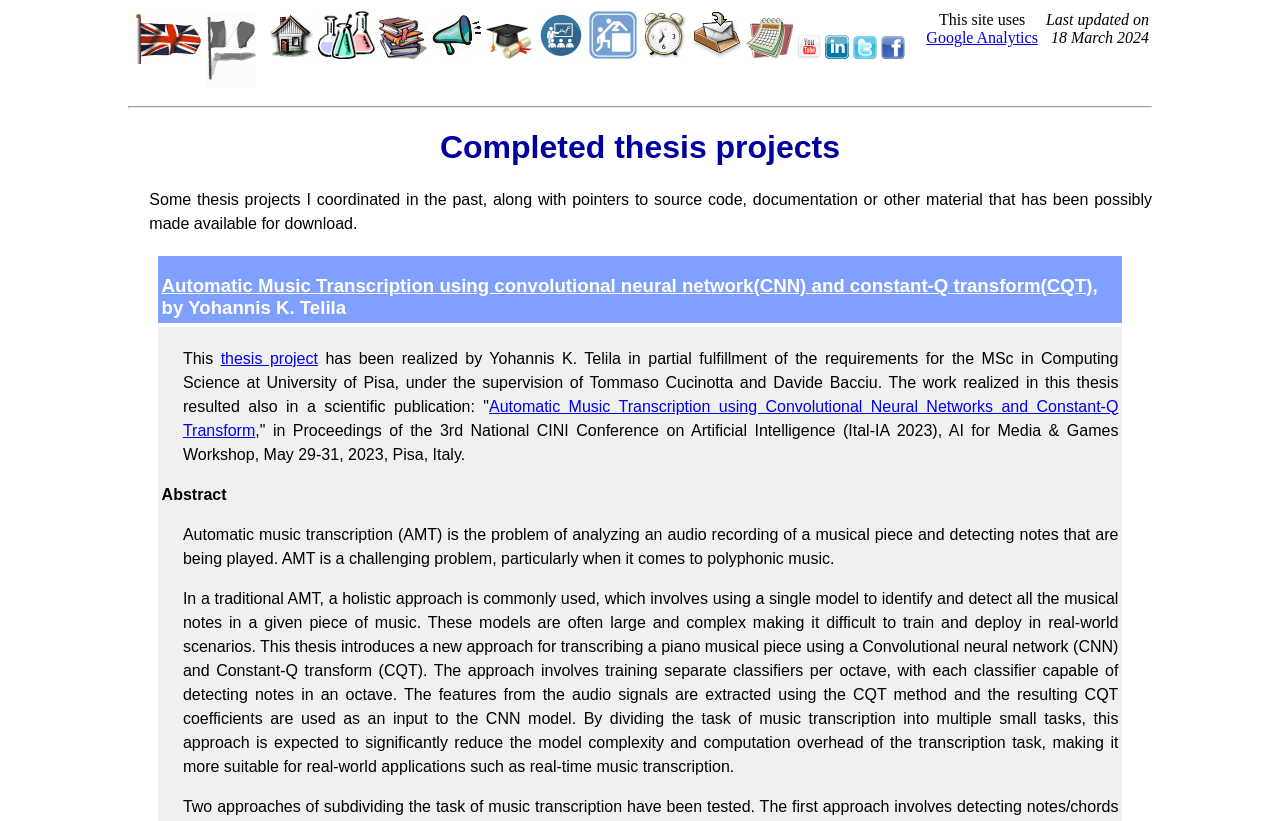Using the element description: "title="Mentoring"", determine the bounding box coordinates for the specified UI element. The coordinates should be four float numbers between 0 and 1, [left, top, right, bottom].

[0.46, 0.055, 0.498, 0.076]